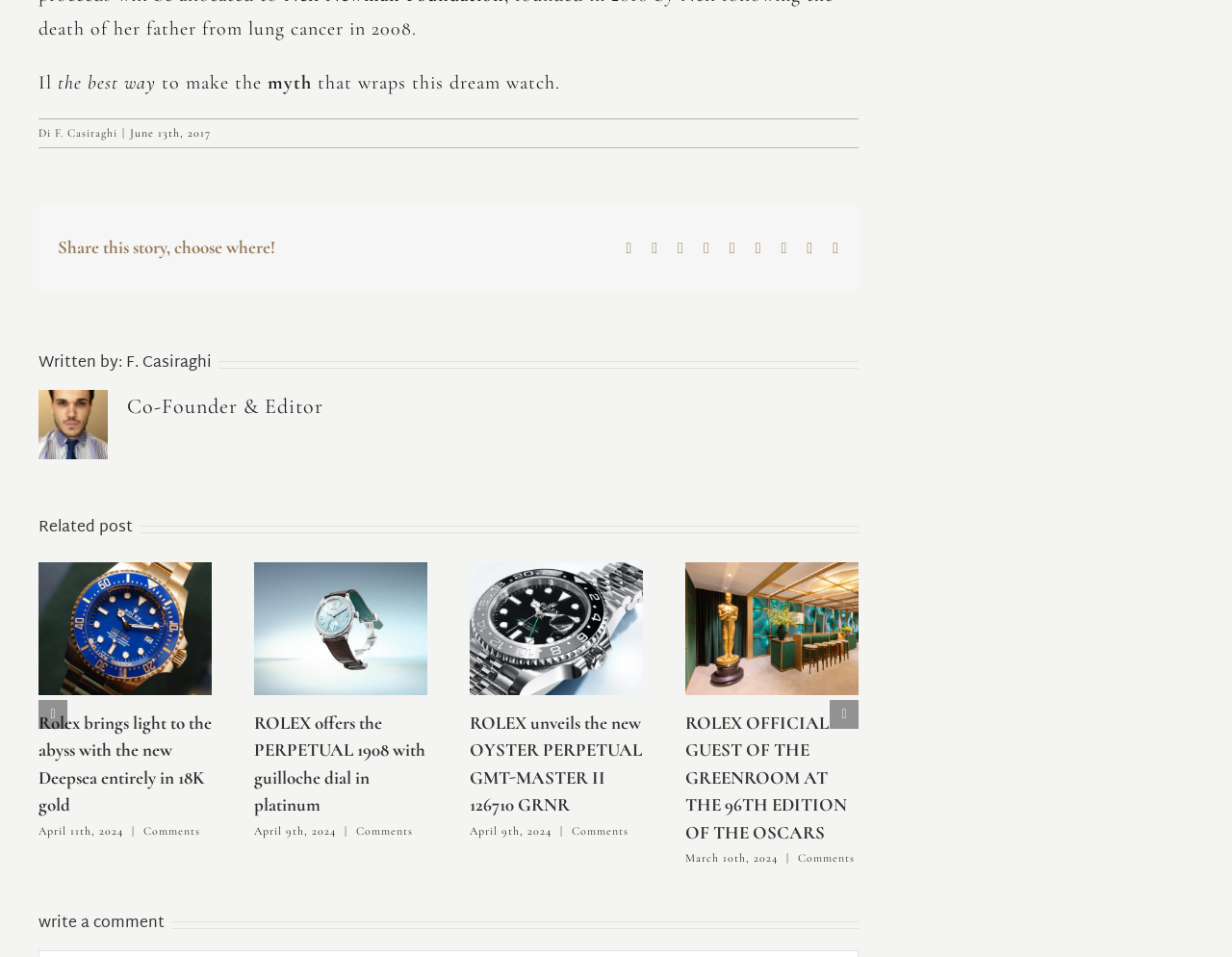Provide a one-word or short-phrase response to the question:
What is the name of the nonprofit founded in 2010?

Not specified